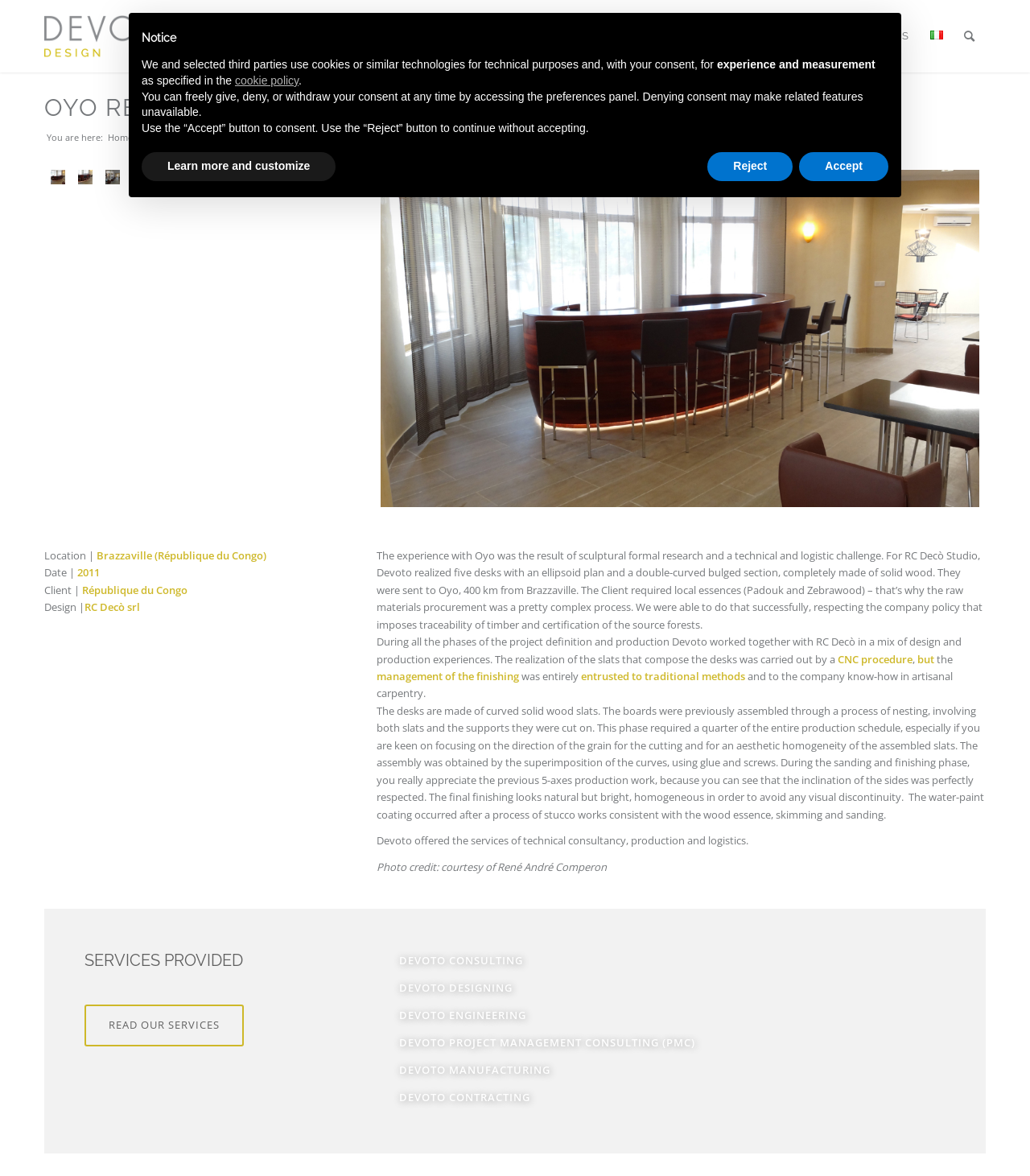What is the name of the restaurant?
From the details in the image, provide a complete and detailed answer to the question.

The name of the restaurant can be found in the heading element 'OYO RESTAURANT CONGO' with bounding box coordinates [0.043, 0.078, 0.957, 0.105].